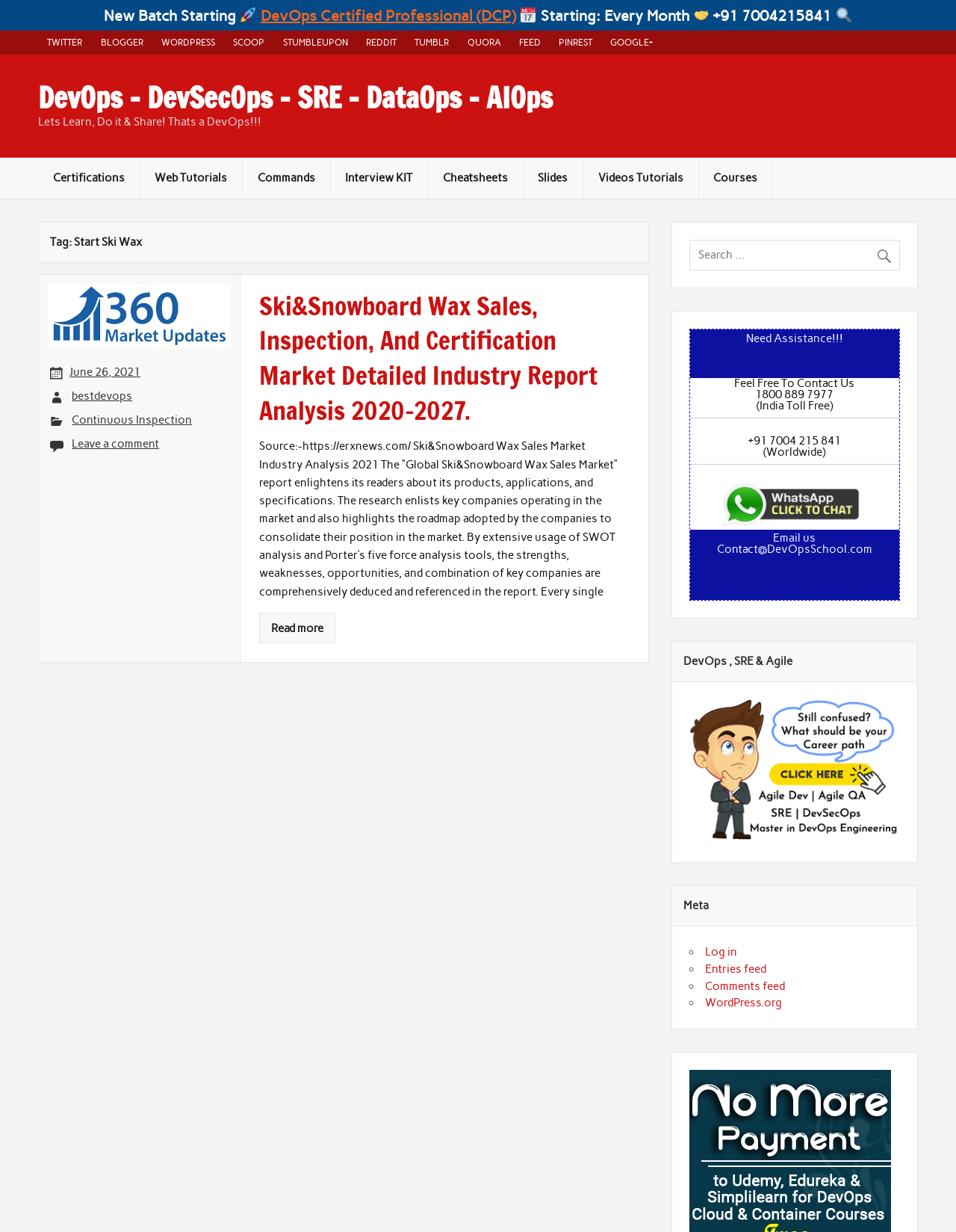Highlight the bounding box coordinates of the region I should click on to meet the following instruction: "Search for something".

[0.721, 0.195, 0.941, 0.22]